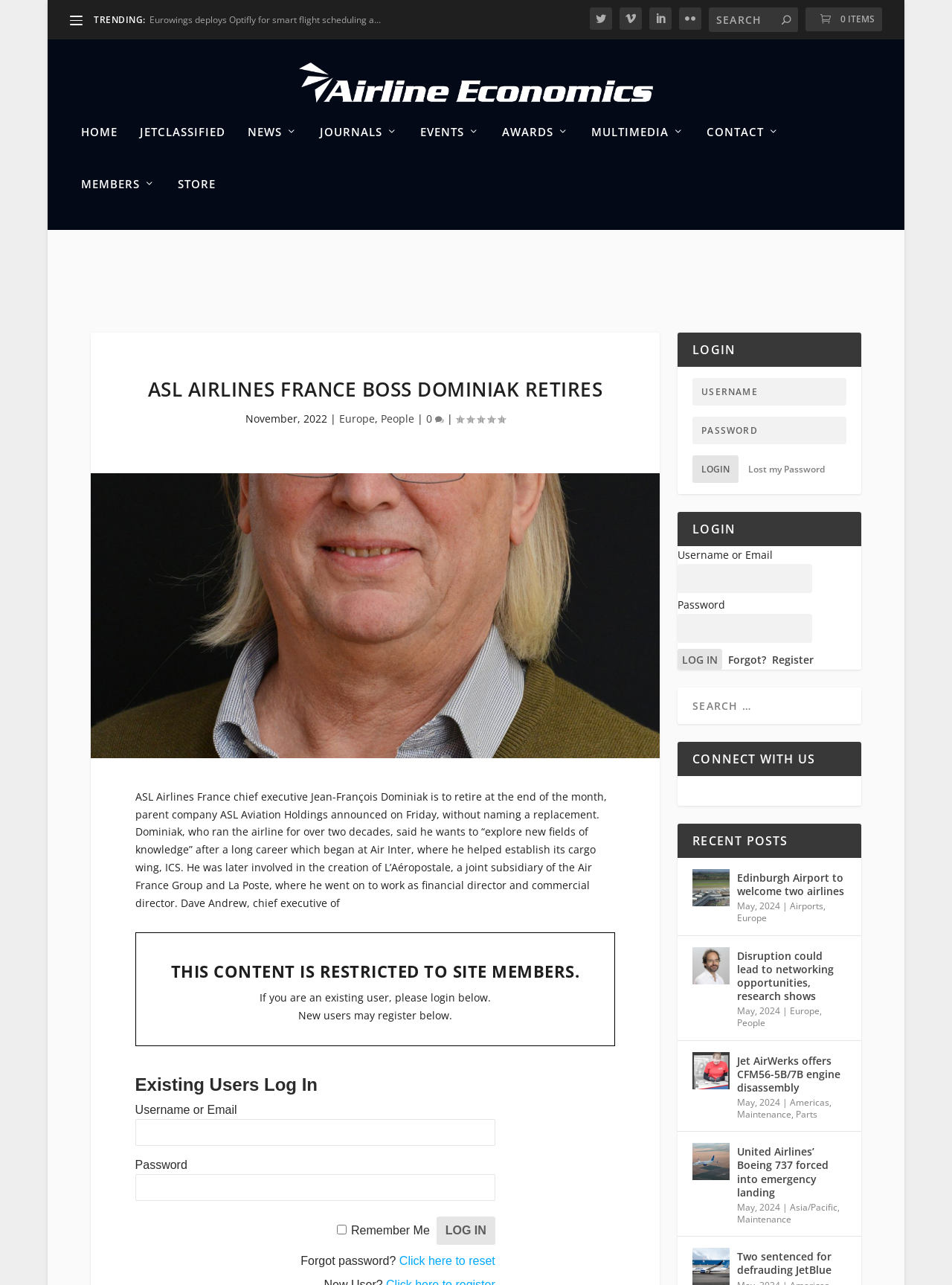Please answer the following question using a single word or phrase: 
How many decades has the boss been running the airline?

over two